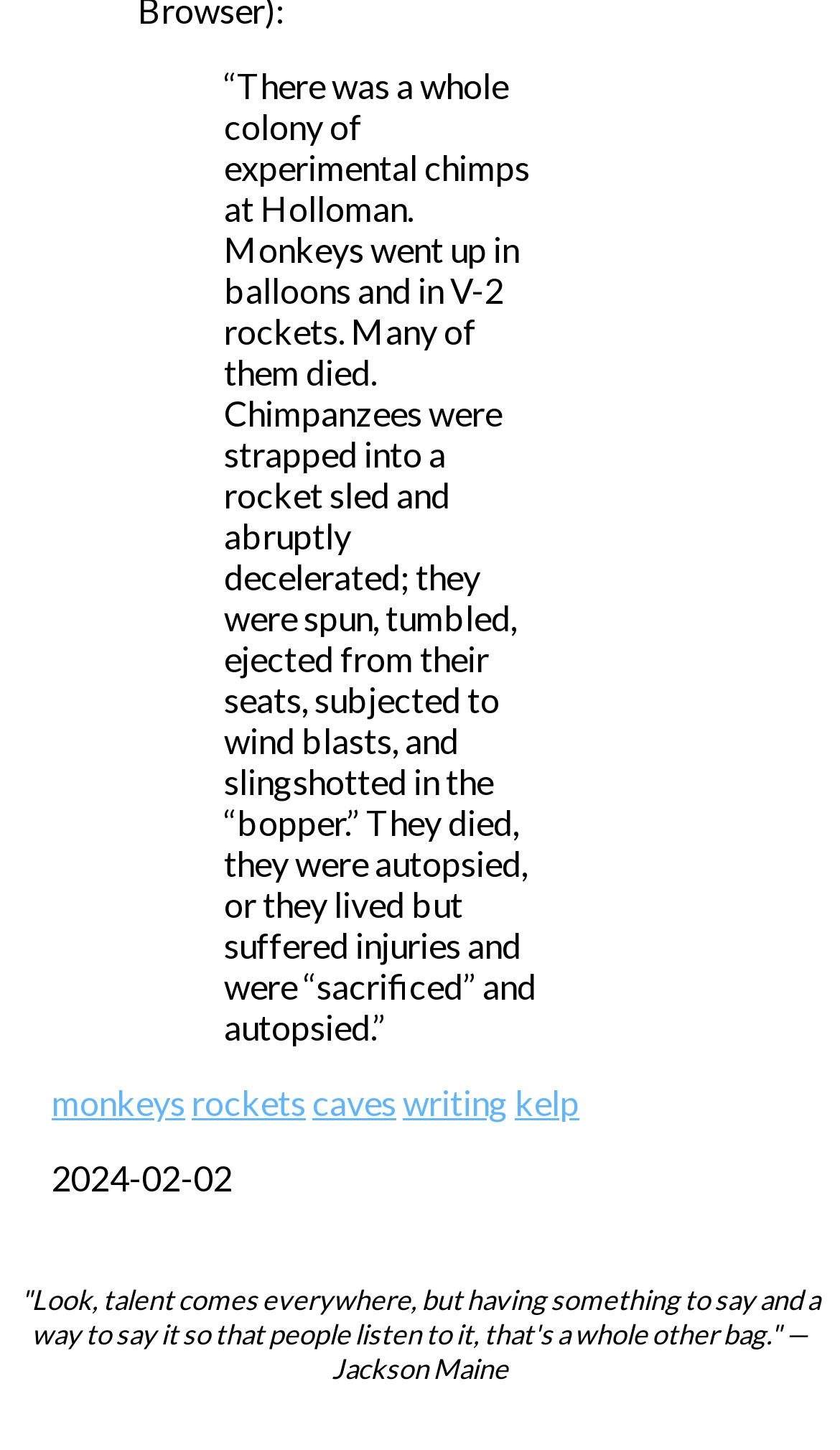What is the topic of the blockquote?
Using the image, provide a concise answer in one word or a short phrase.

Animal experiments